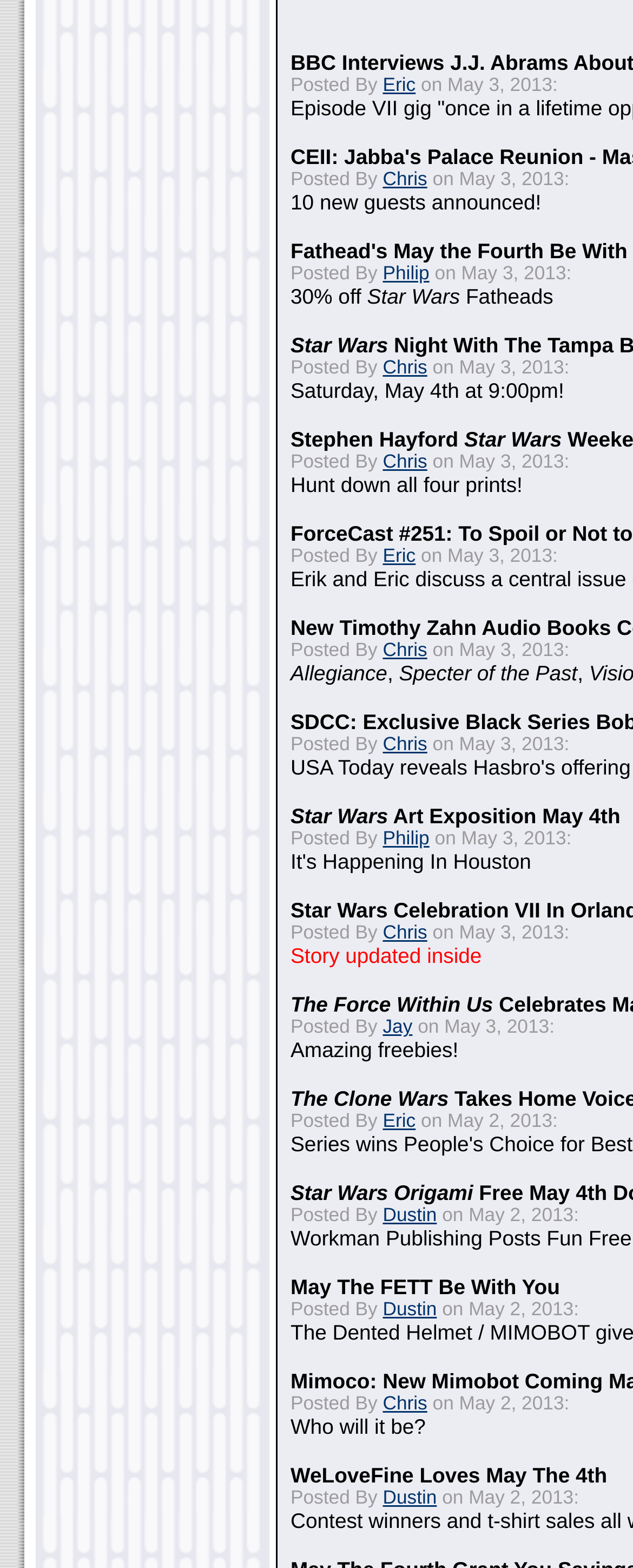Determine the bounding box coordinates of the element's region needed to click to follow the instruction: "View the post '10 new guests announced!' ". Provide these coordinates as four float numbers between 0 and 1, formatted as [left, top, right, bottom].

[0.459, 0.121, 0.855, 0.137]